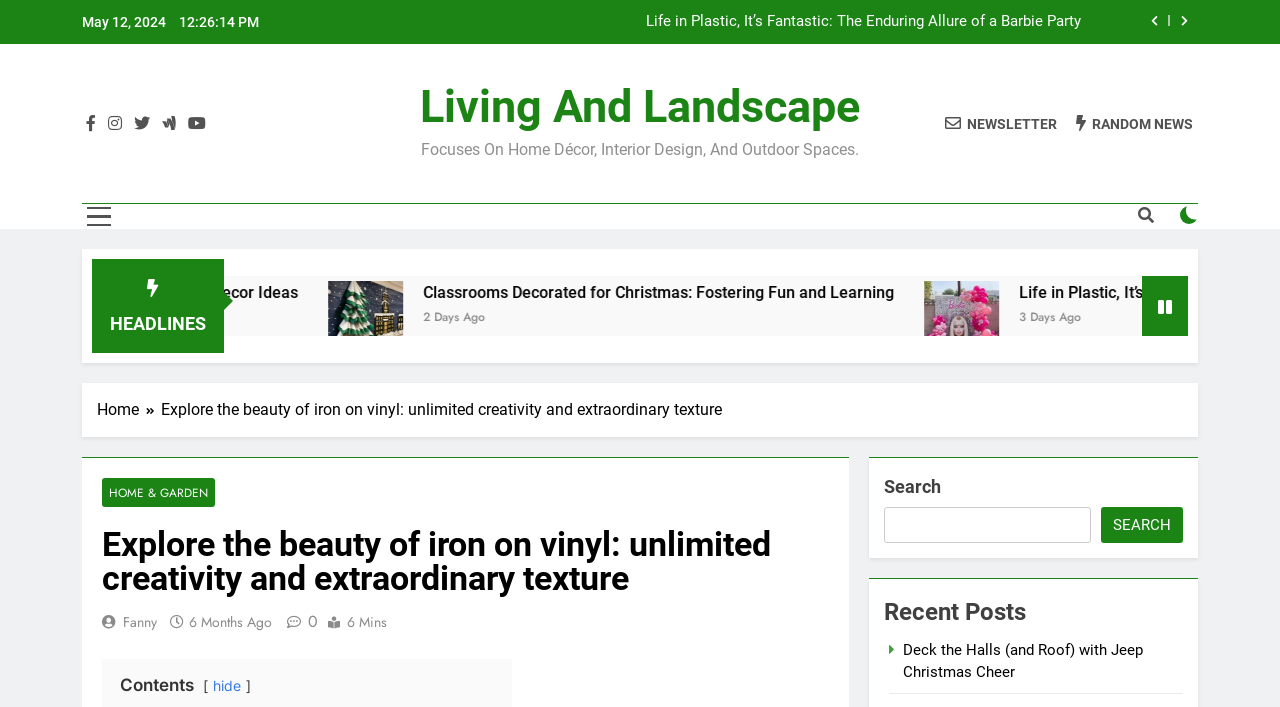Determine the coordinates of the bounding box that should be clicked to complete the instruction: "Check recent posts". The coordinates should be represented by four float numbers between 0 and 1: [left, top, right, bottom].

None